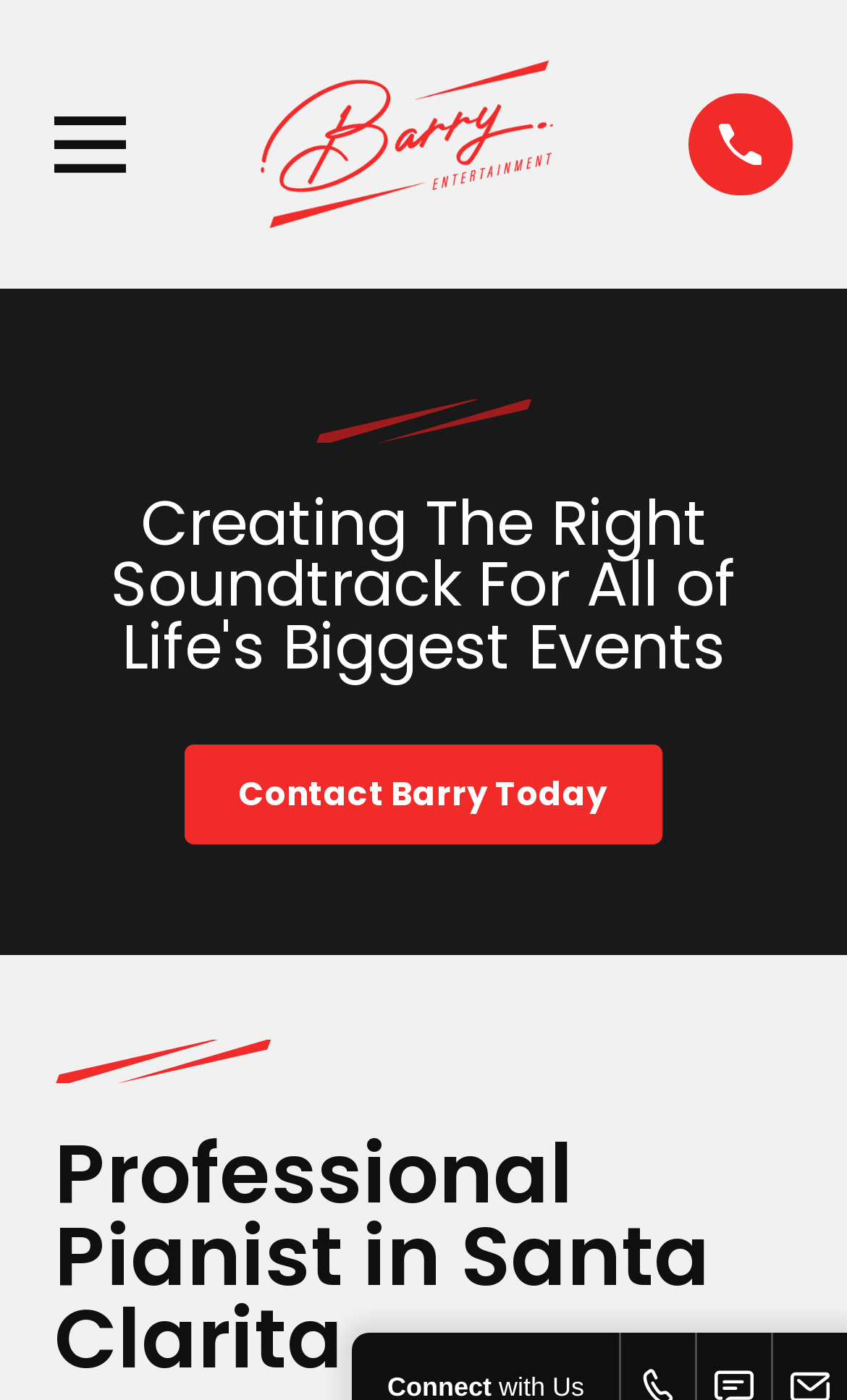How can I book a gig with Barry Lamster?
Can you provide a detailed and comprehensive answer to the question?

I found a link element with the text 'Contact Barry Today' which is located below the phone number, suggesting that it's a way to book a gig with Barry Lamster.